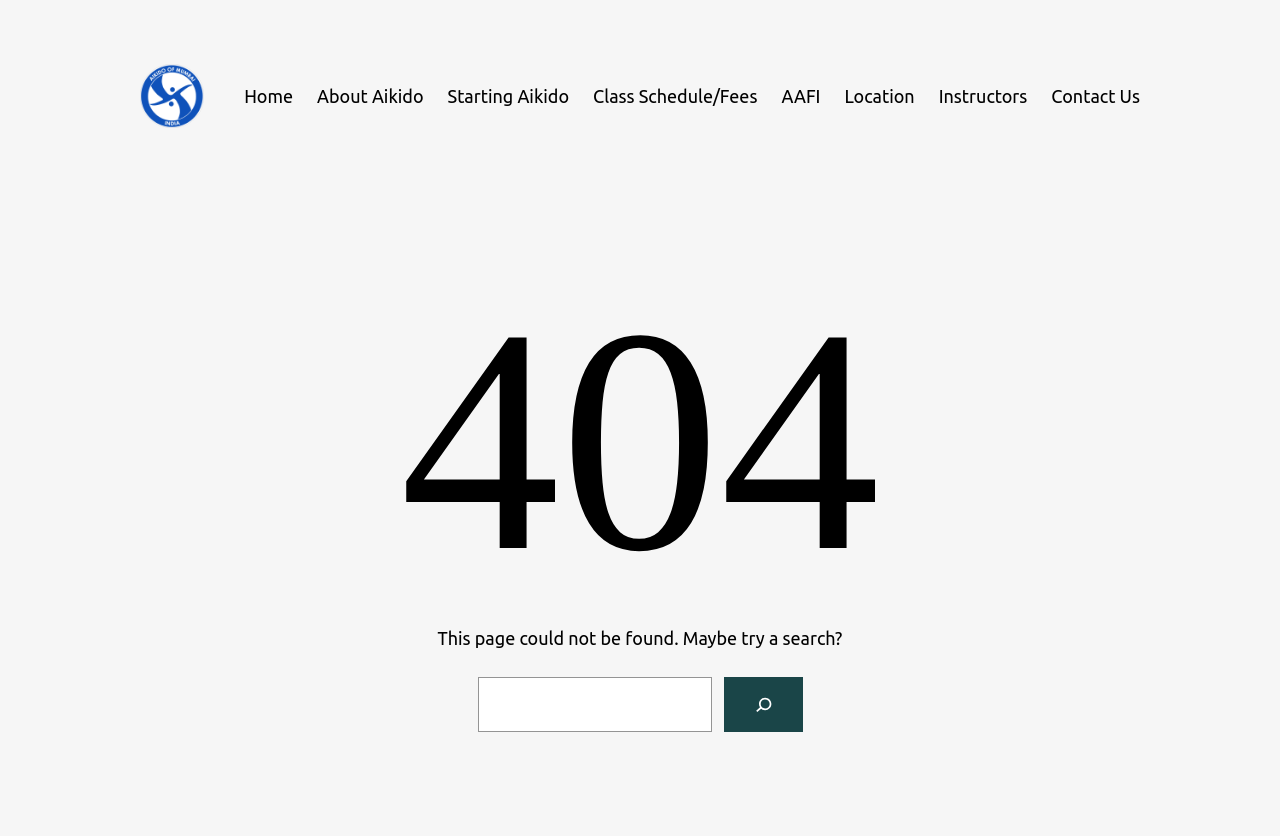Based on what you see in the screenshot, provide a thorough answer to this question: What is the suggested action when a page is not found?

When a page is not found, the suggested action is to try a search, as indicated by the text 'This page could not be found. Maybe try a search?' below the '404' heading.